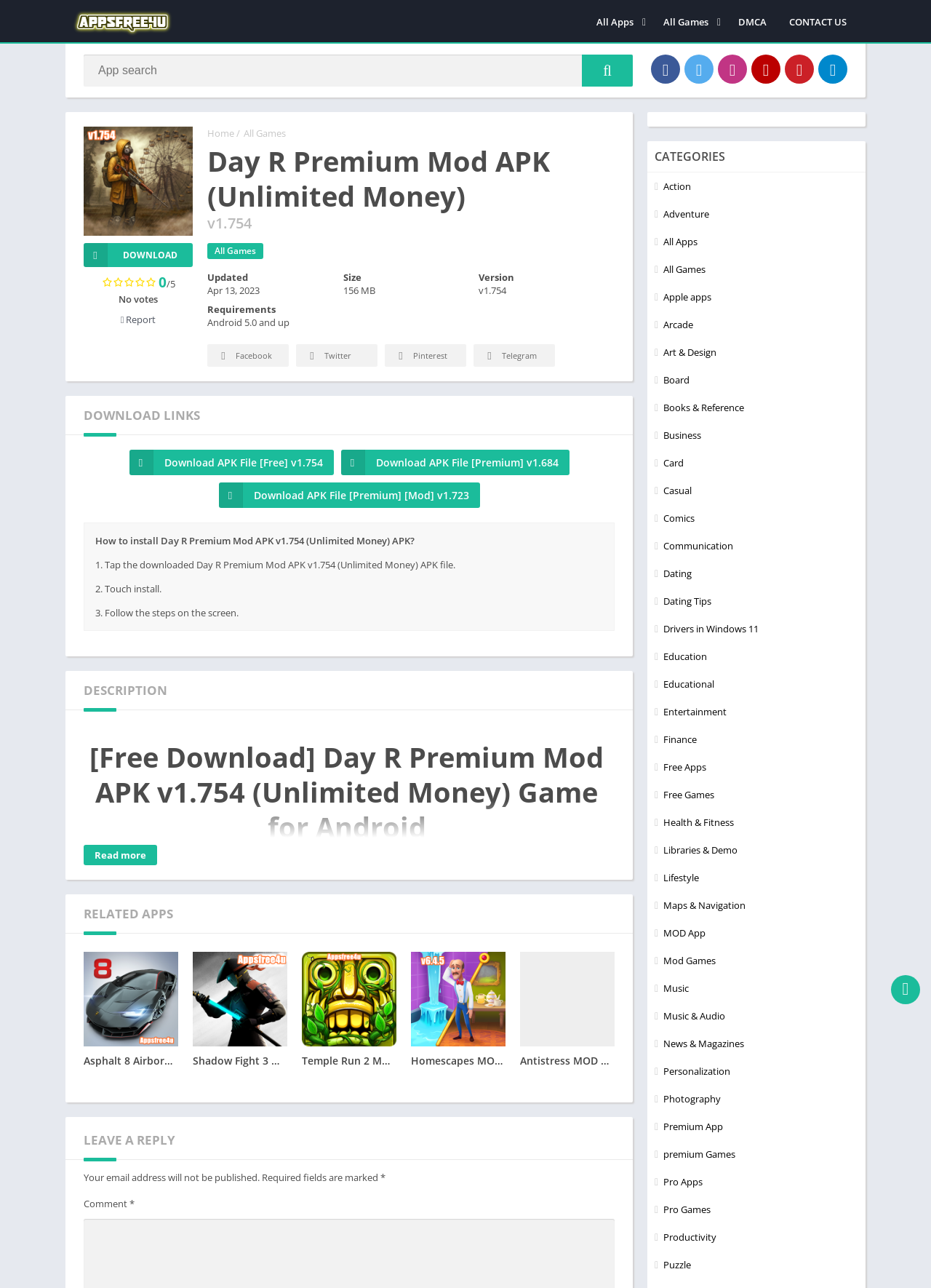Please find and provide the title of the webpage.

Day R Premium Mod APK (Unlimited Money)